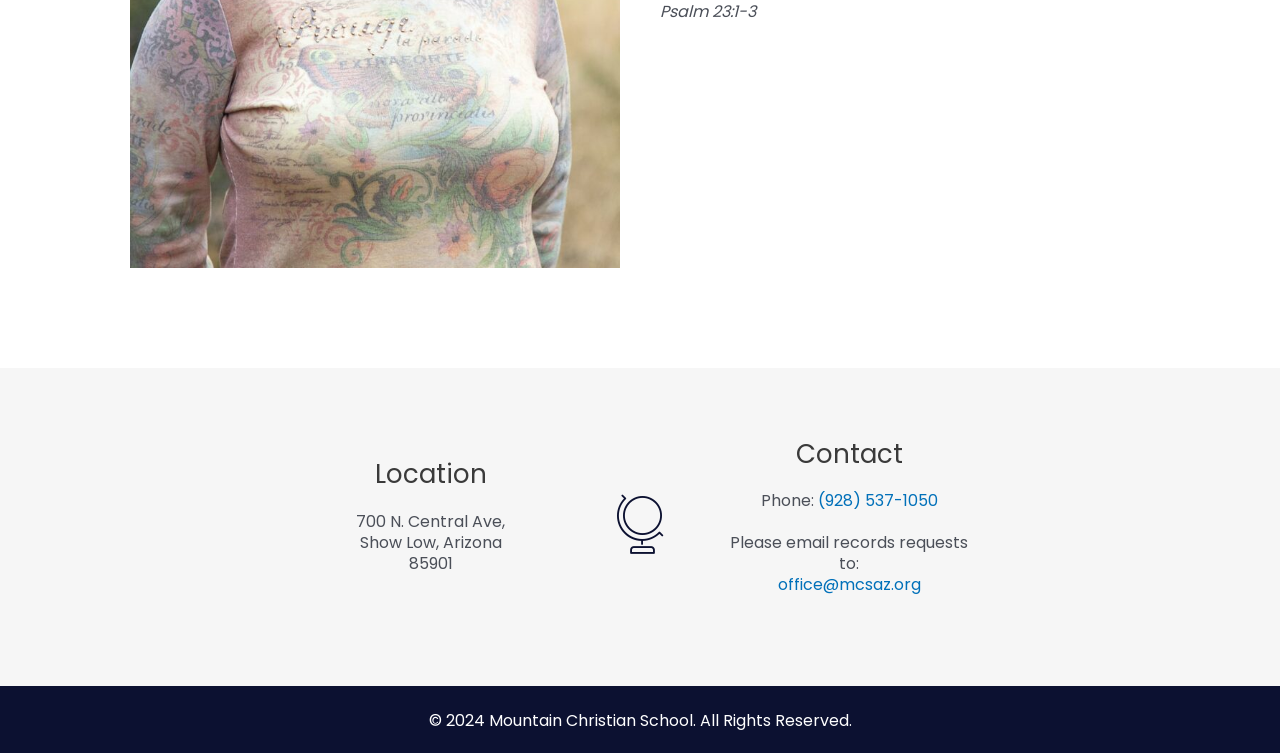Bounding box coordinates are given in the format (top-left x, top-left y, bottom-right x, bottom-right y). All values should be floating point numbers between 0 and 1. Provide the bounding box coordinate for the UI element described as: office@mcsaz.org

[0.608, 0.76, 0.719, 0.791]